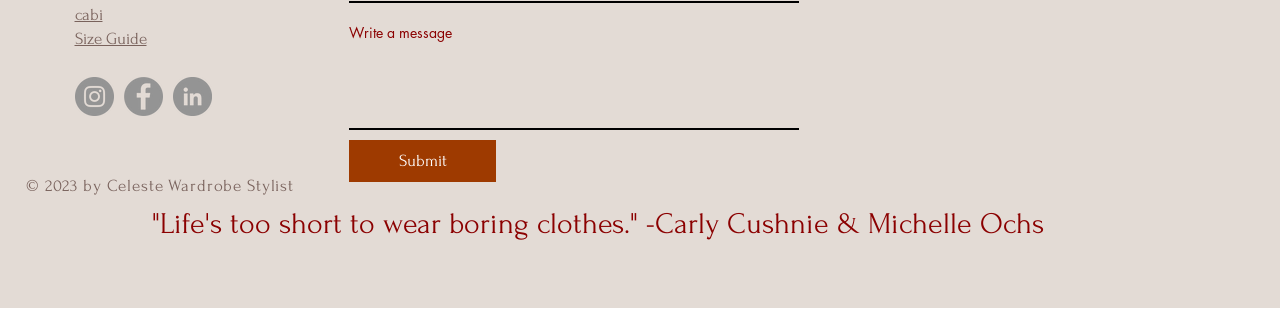What is the quote on the webpage?
Look at the screenshot and respond with one word or a short phrase.

Life's too short to wear boring clothes.